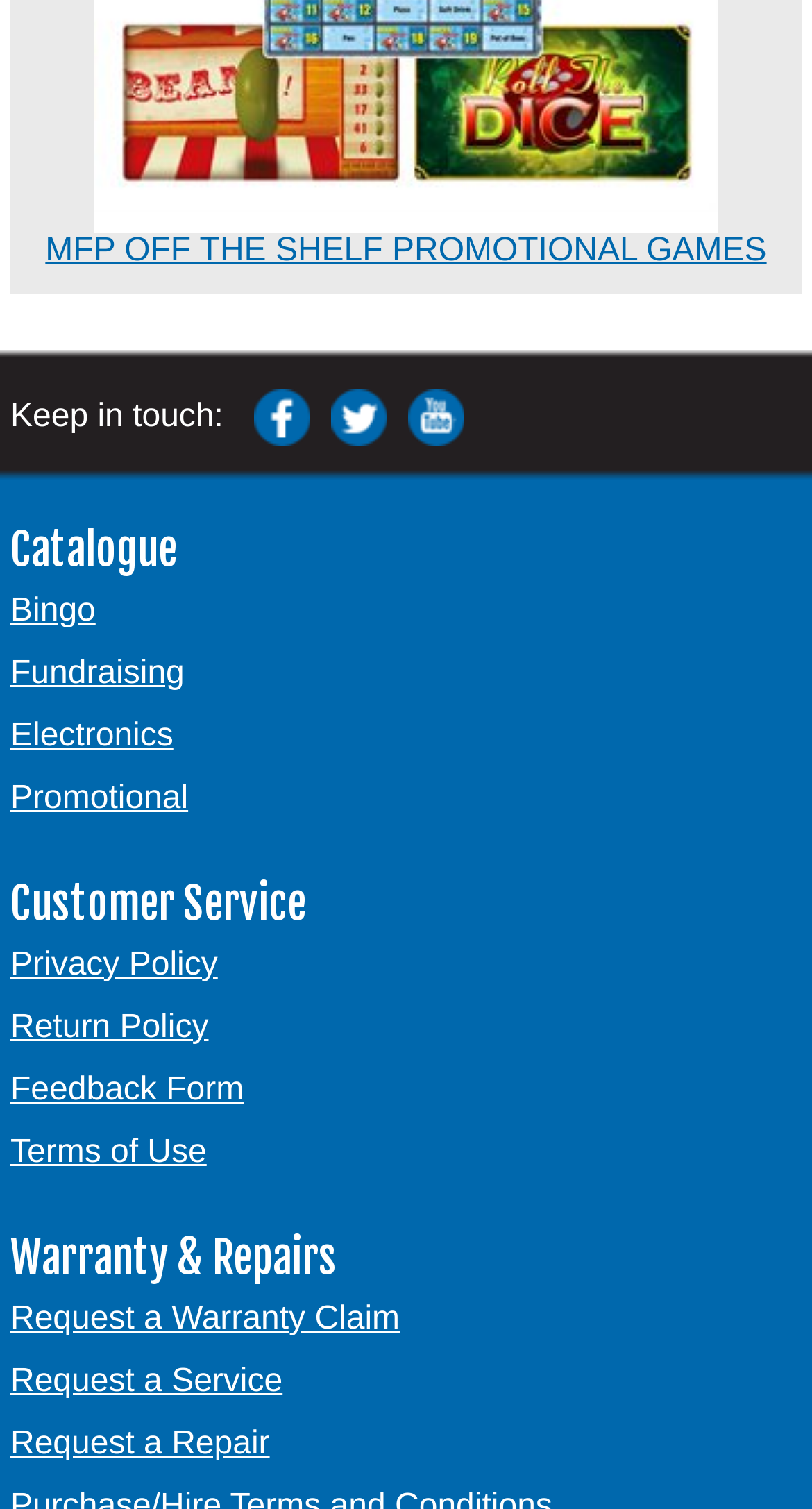Respond with a single word or phrase to the following question:
What is the name of the promotional game?

MFP OFF THE SHELF